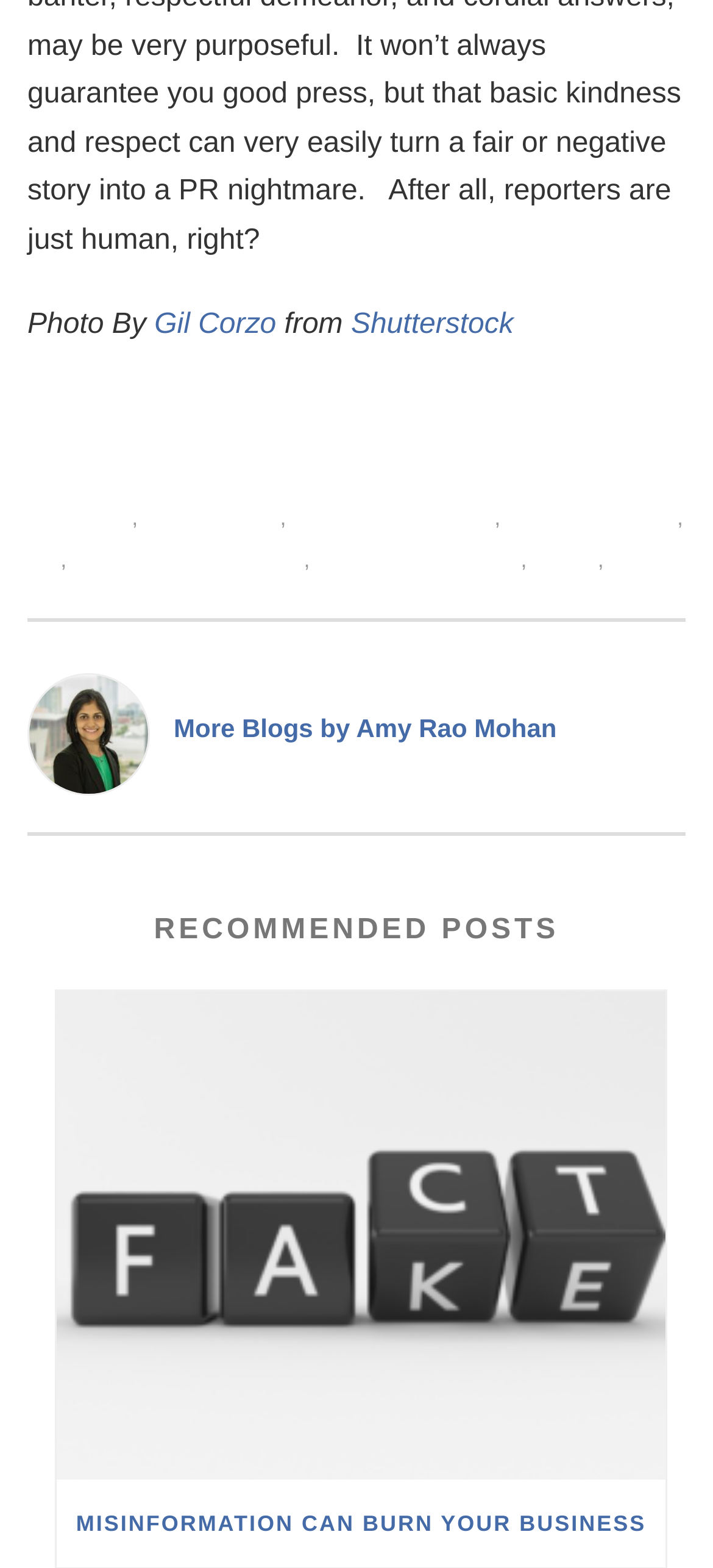Identify the coordinates of the bounding box for the element that must be clicked to accomplish the instruction: "View Gil Corzo's profile".

[0.216, 0.198, 0.387, 0.217]